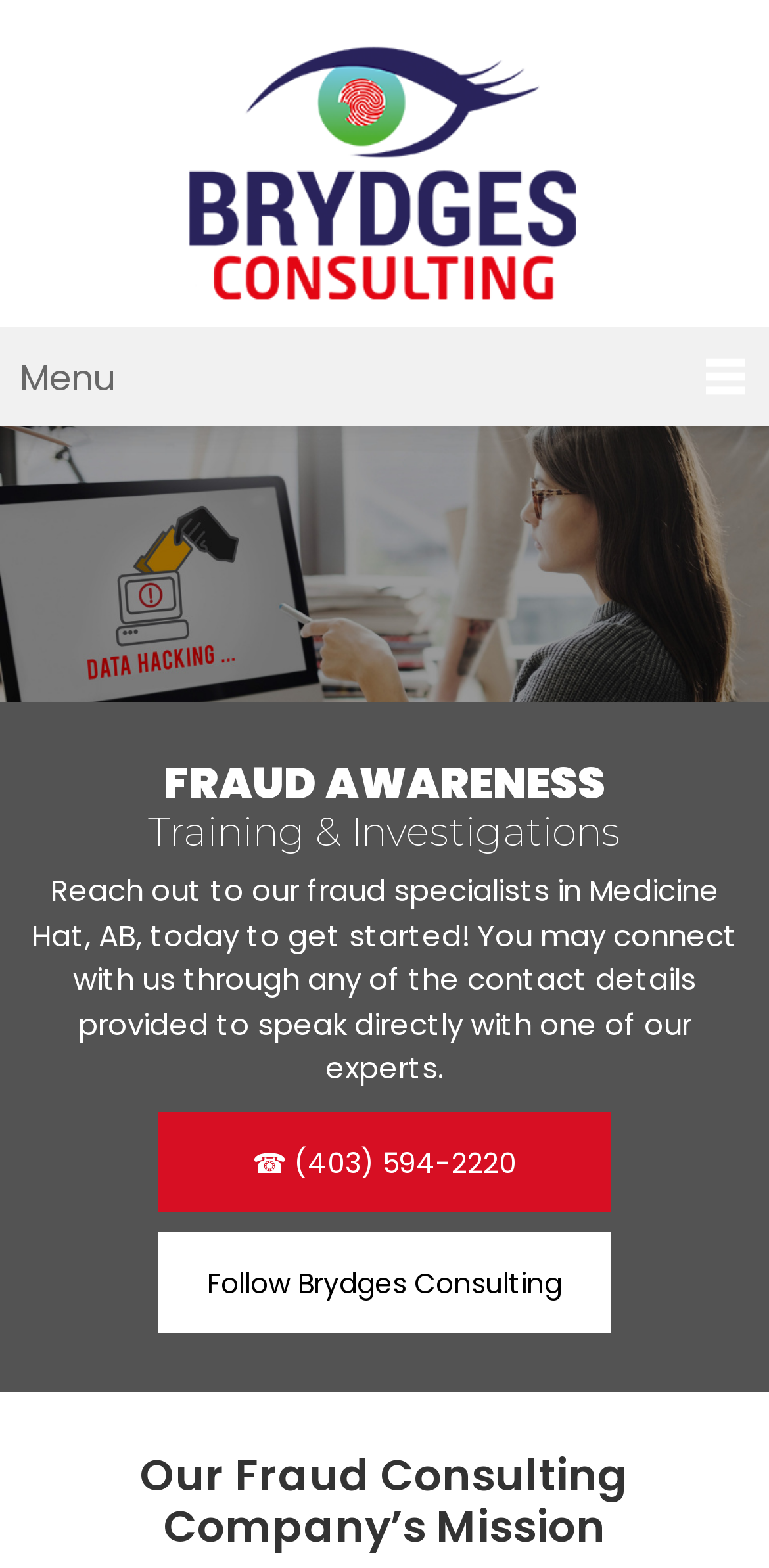Please reply to the following question with a single word or a short phrase:
How can you contact the company?

Phone or follow on social media